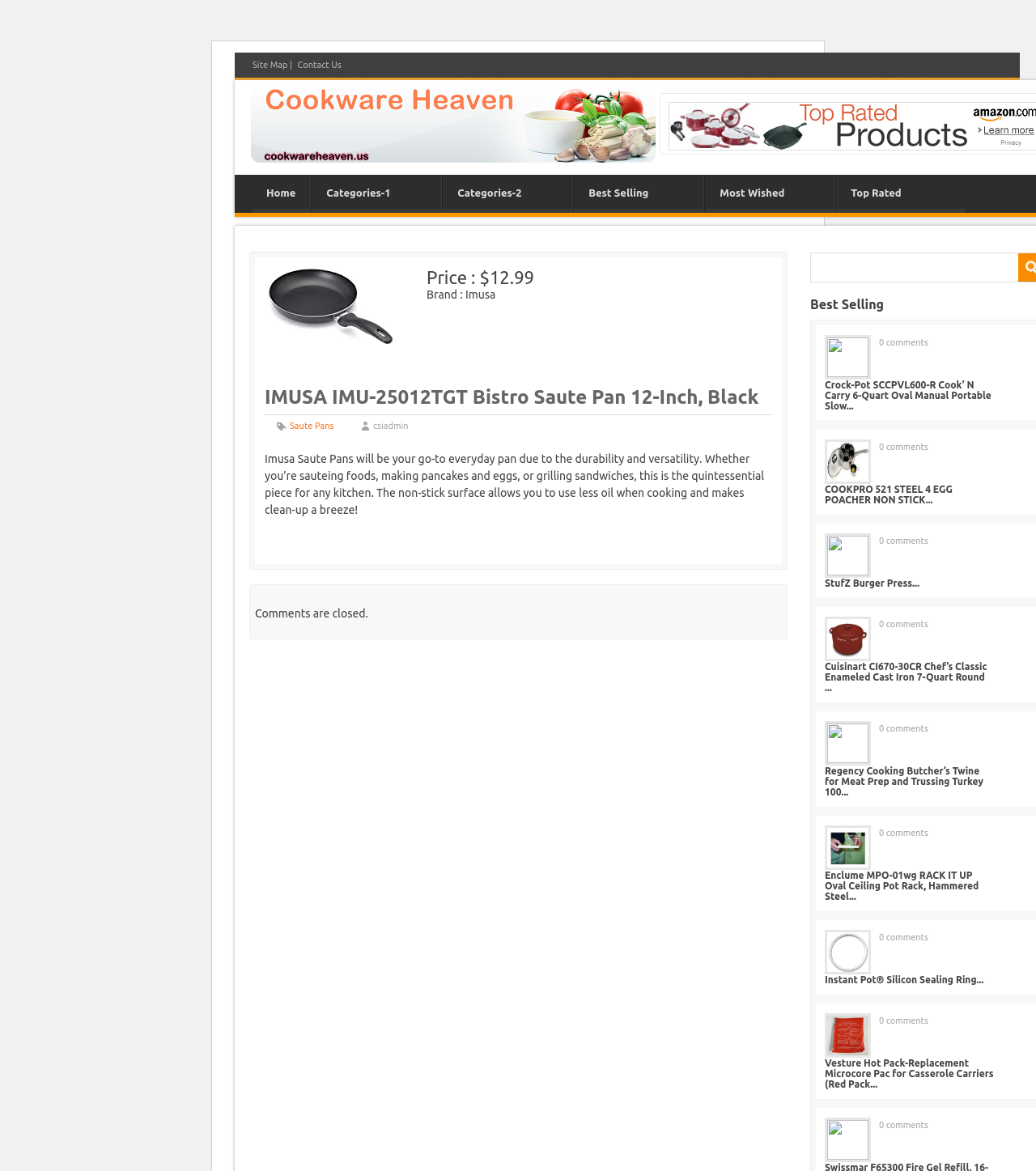Identify the headline of the webpage and generate its text content.

IMUSA IMU-25012TGT Bistro Saute Pan 12-Inch, Black